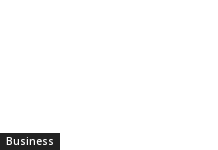Please provide a short answer using a single word or phrase for the question:
What type of content is the webpage organized to provide?

Business insights and updates